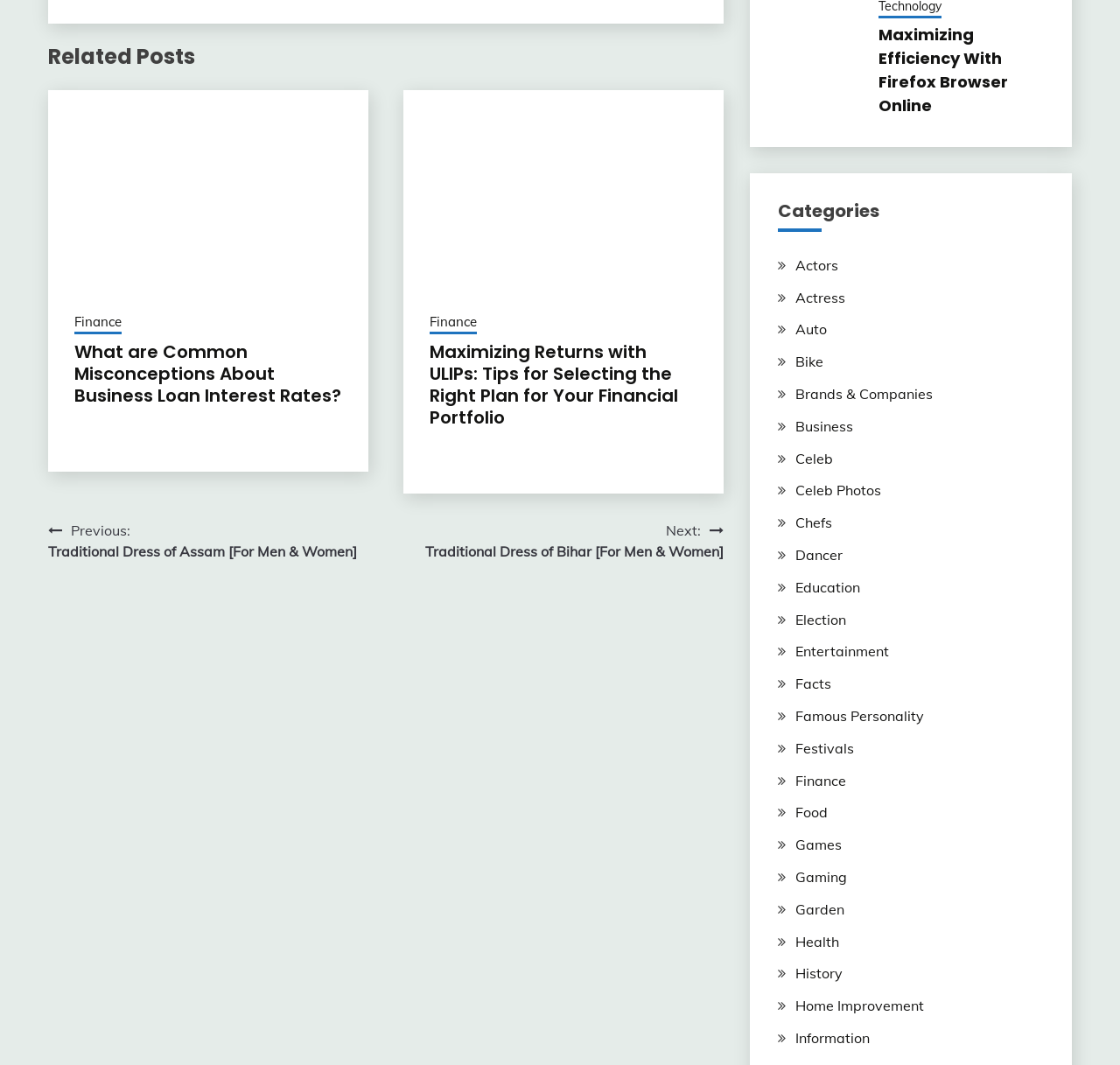What is the topic of the heading 'Maximizing Returns with ULIPs...'?
Provide a concise answer using a single word or phrase based on the image.

Finance